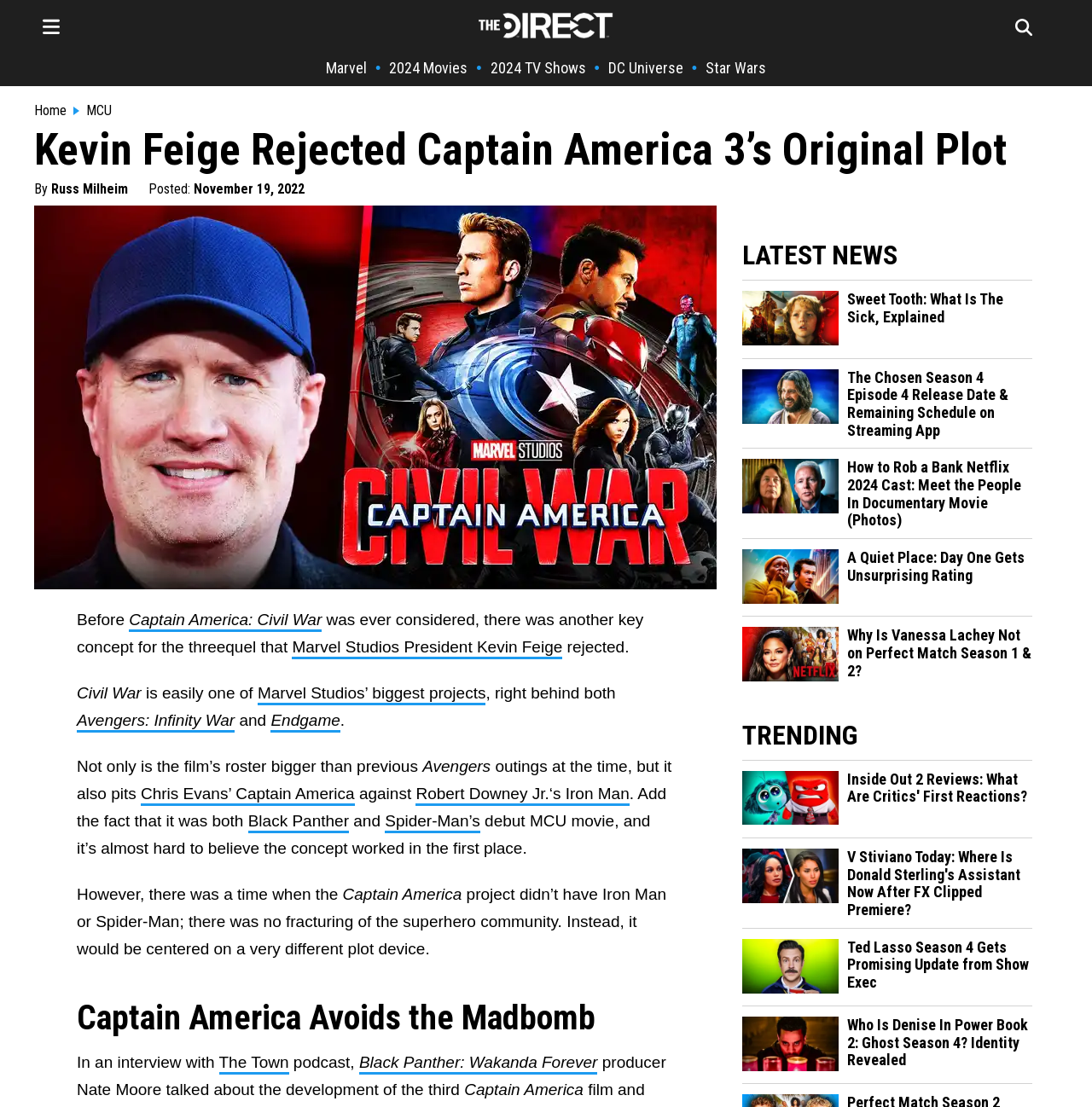How many links are present in the 'TRENDING' section?
From the image, respond using a single word or phrase.

3